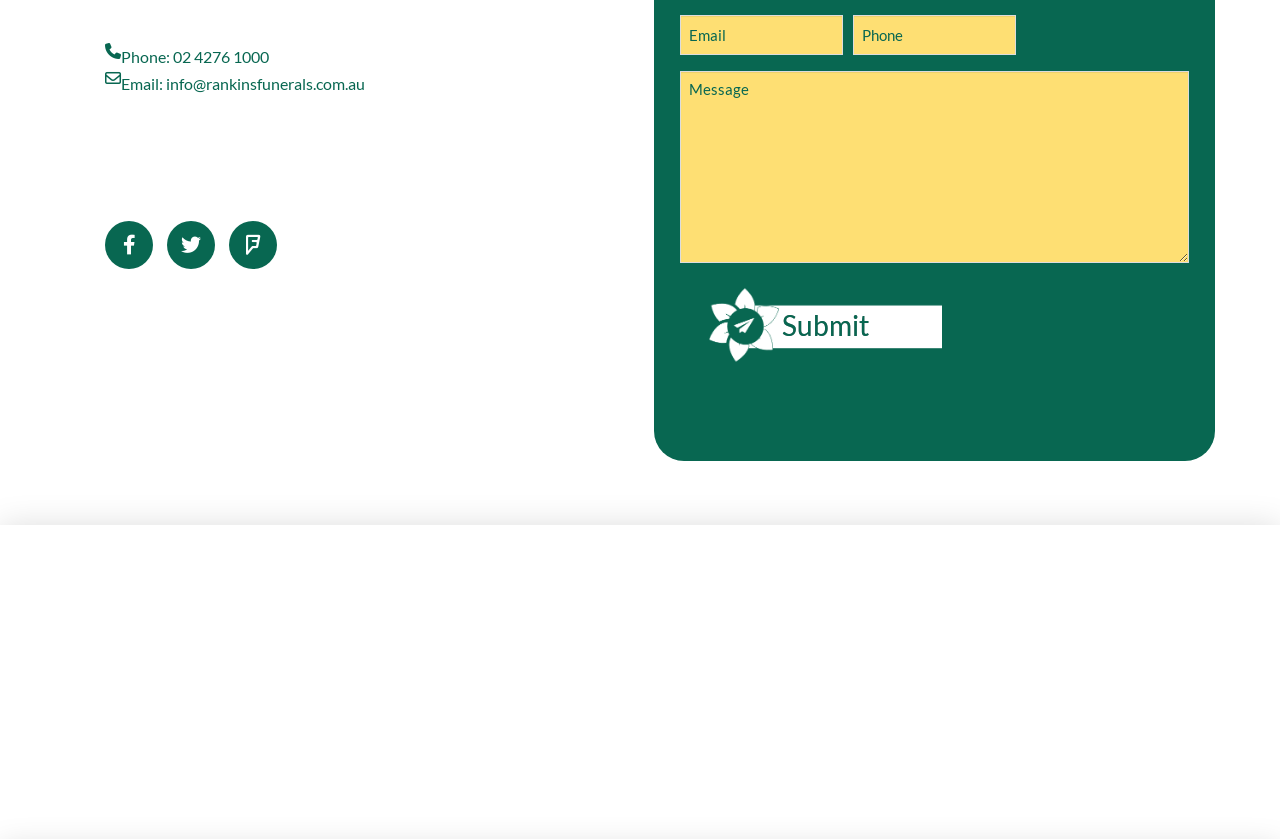What social media platforms can you follow Rankins Funerals on?
Provide a comprehensive and detailed answer to the question.

I found the social media links by looking at the links below the 'Follow Us' heading, which contain three icons for different social media platforms.